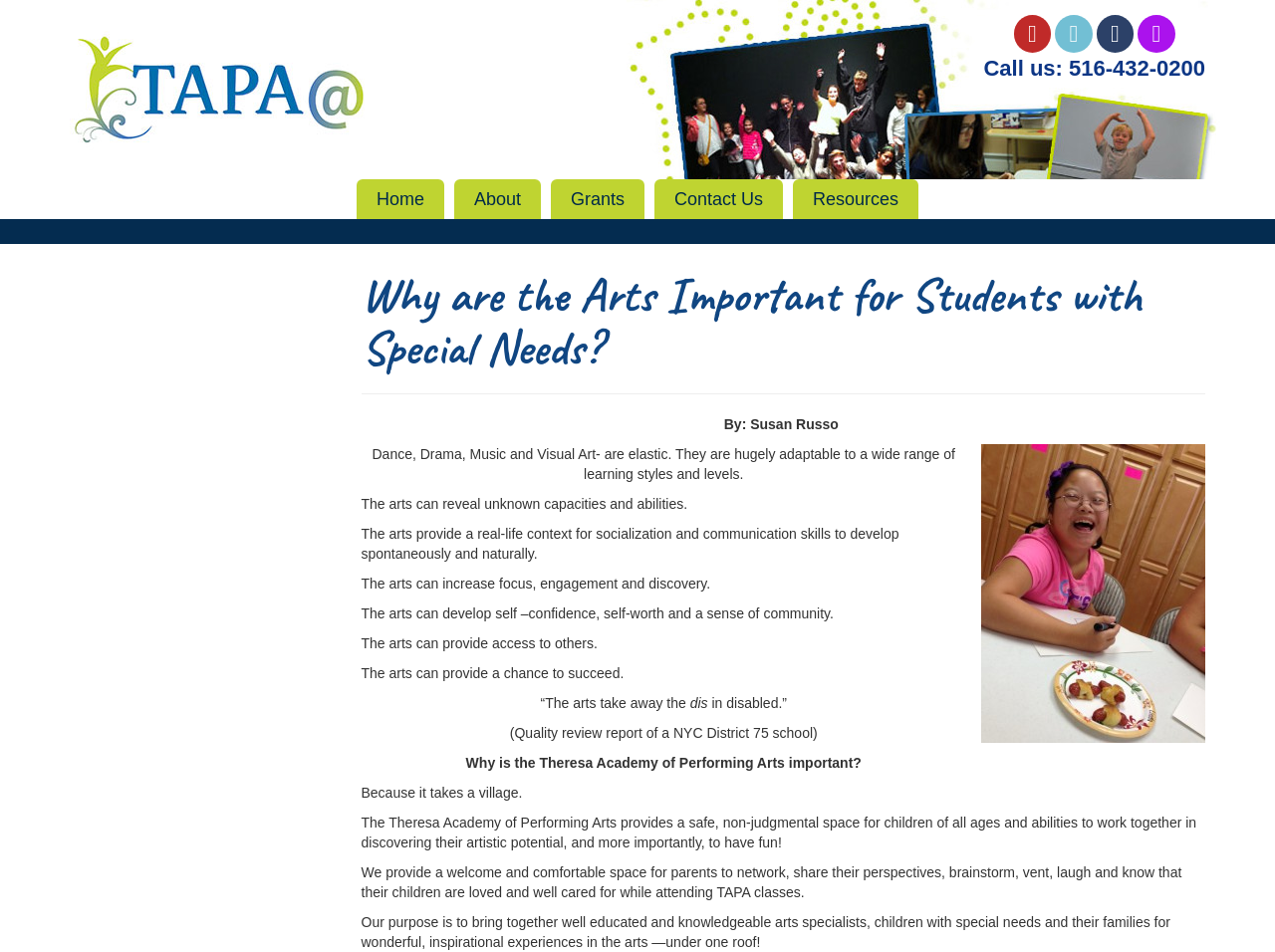Who is the author of the article?
Answer the question with a detailed and thorough explanation.

The author of the article is mentioned in the text 'By: Susan Russo' which is located below the main heading.